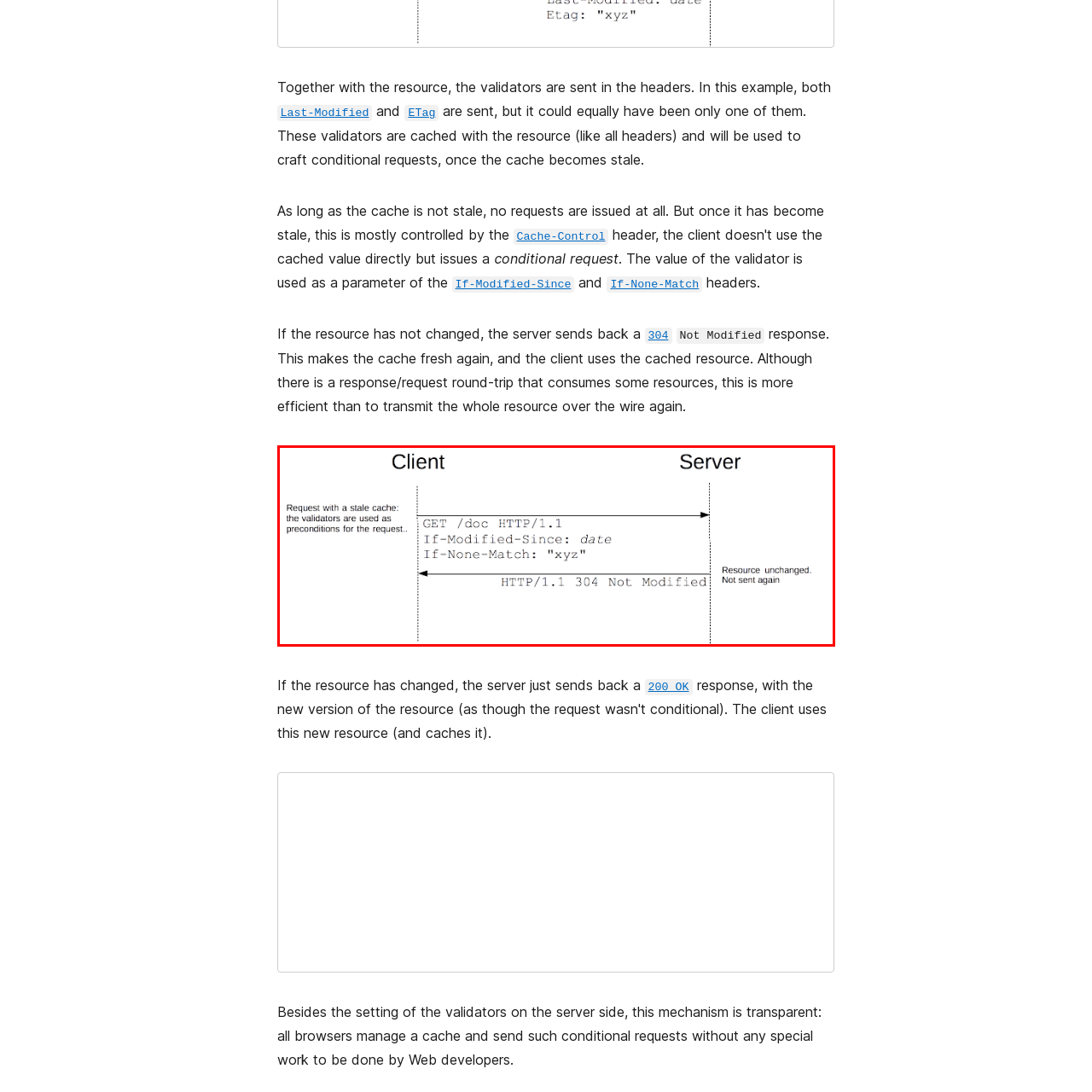What is the purpose of the 'If-Modified-Since' header?  
Pay attention to the image within the red frame and give a detailed answer based on your observations from the image.

The 'If-Modified-Since' header is used to validate whether the cached resource has been modified since the client last accessed it, ensuring that the client can continue using its cached version of the resource.